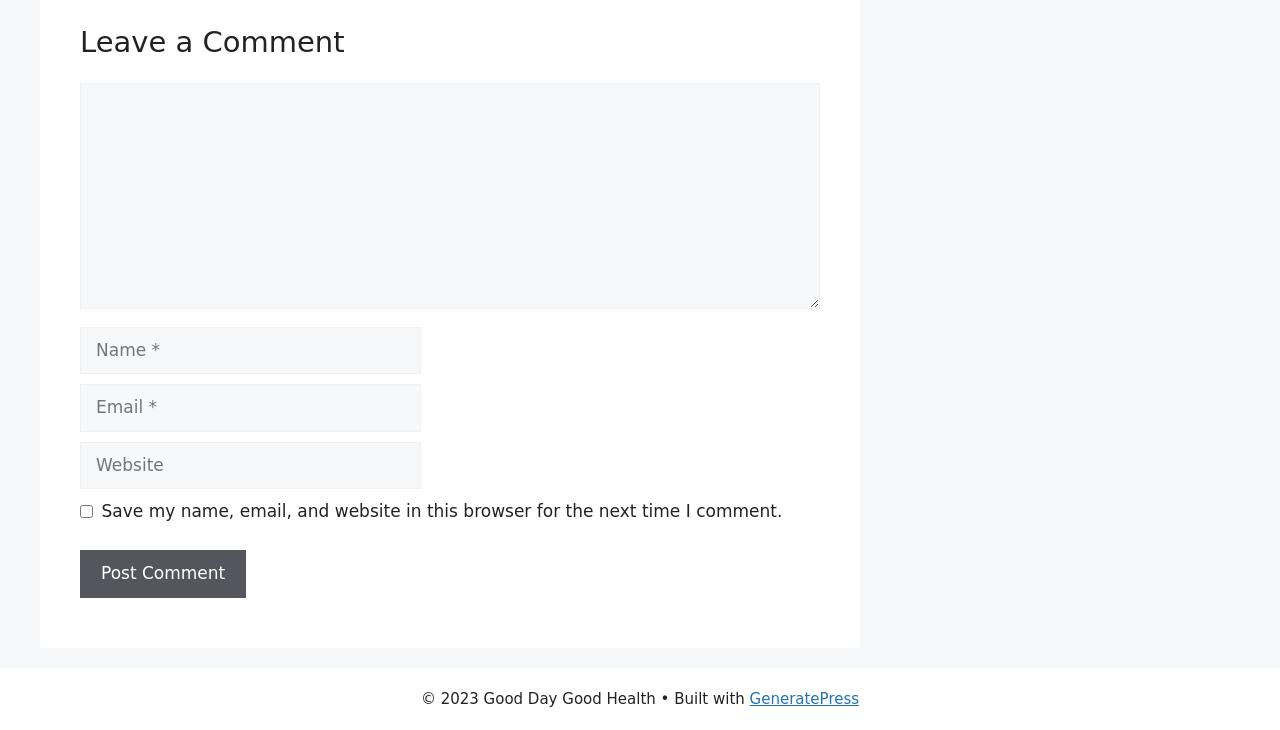Identify the bounding box for the given UI element using the description provided. Coordinates should be in the format (top-left x, top-left y, bottom-right x, bottom-right y) and must be between 0 and 1. Here is the description: Languages in the BTSF ACADEMY

None